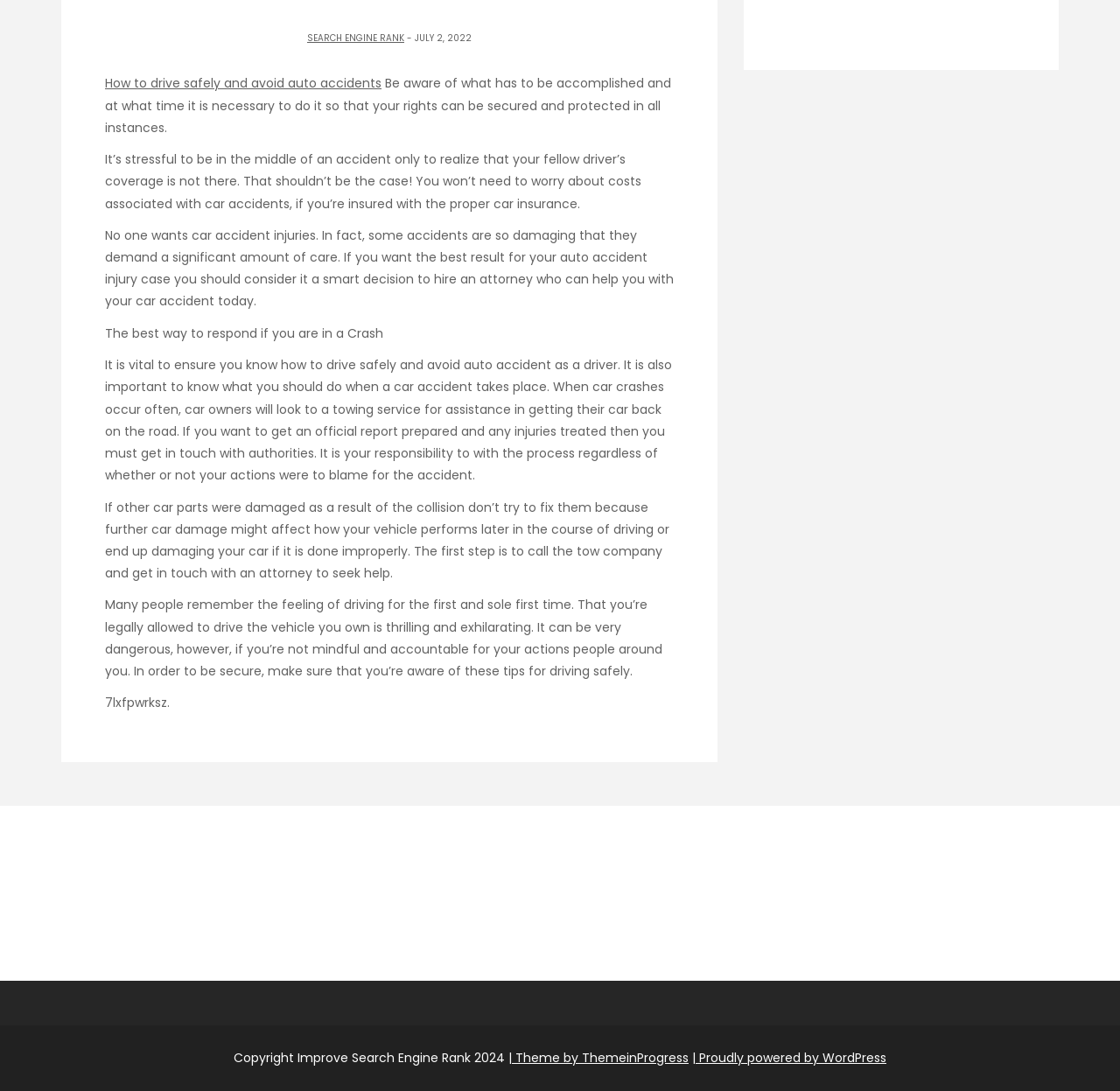Find the bounding box of the element with the following description: "| Proudly powered by WordPress". The coordinates must be four float numbers between 0 and 1, formatted as [left, top, right, bottom].

[0.618, 0.961, 0.791, 0.977]